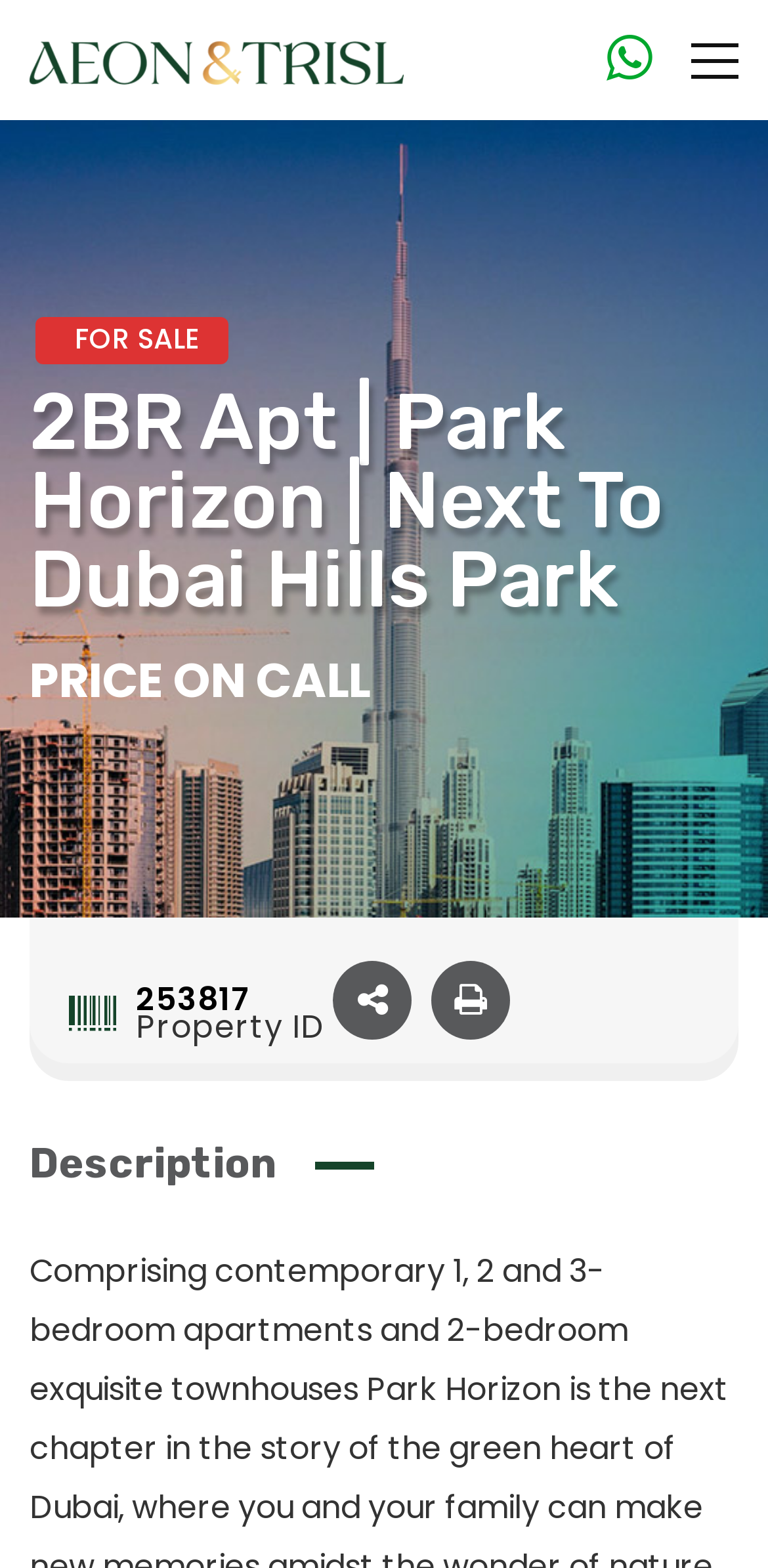Summarize the contents and layout of the webpage in detail.

The webpage appears to be a real estate listing for a property called Park Horizon, specifically a 2-bedroom apartment. At the top left of the page, there is a logo and a link to the real estate agency, Aeon & Trisl, which is accompanied by an image. Below this, there is a prominent heading that displays the property's name and location, "2BR Apt | Park Horizon | Next To Dubai Hills Park".

To the right of the heading, there is a label that reads "FOR SALE". Further down, there is a section that displays the property's price, which is "PRICE ON CALL". This section also includes the property ID, "253817", and a label that reads "Property ID". There is a small icon, represented by the Unicode character "\uf02f", located to the right of the property ID.

Below this section, there is a heading that reads "Description", which suggests that there may be a detailed description of the property below, although it is not provided in the accessibility tree. Overall, the webpage appears to be a concise and informative listing for a specific property, with key details such as the property's name, location, and price prominently displayed.